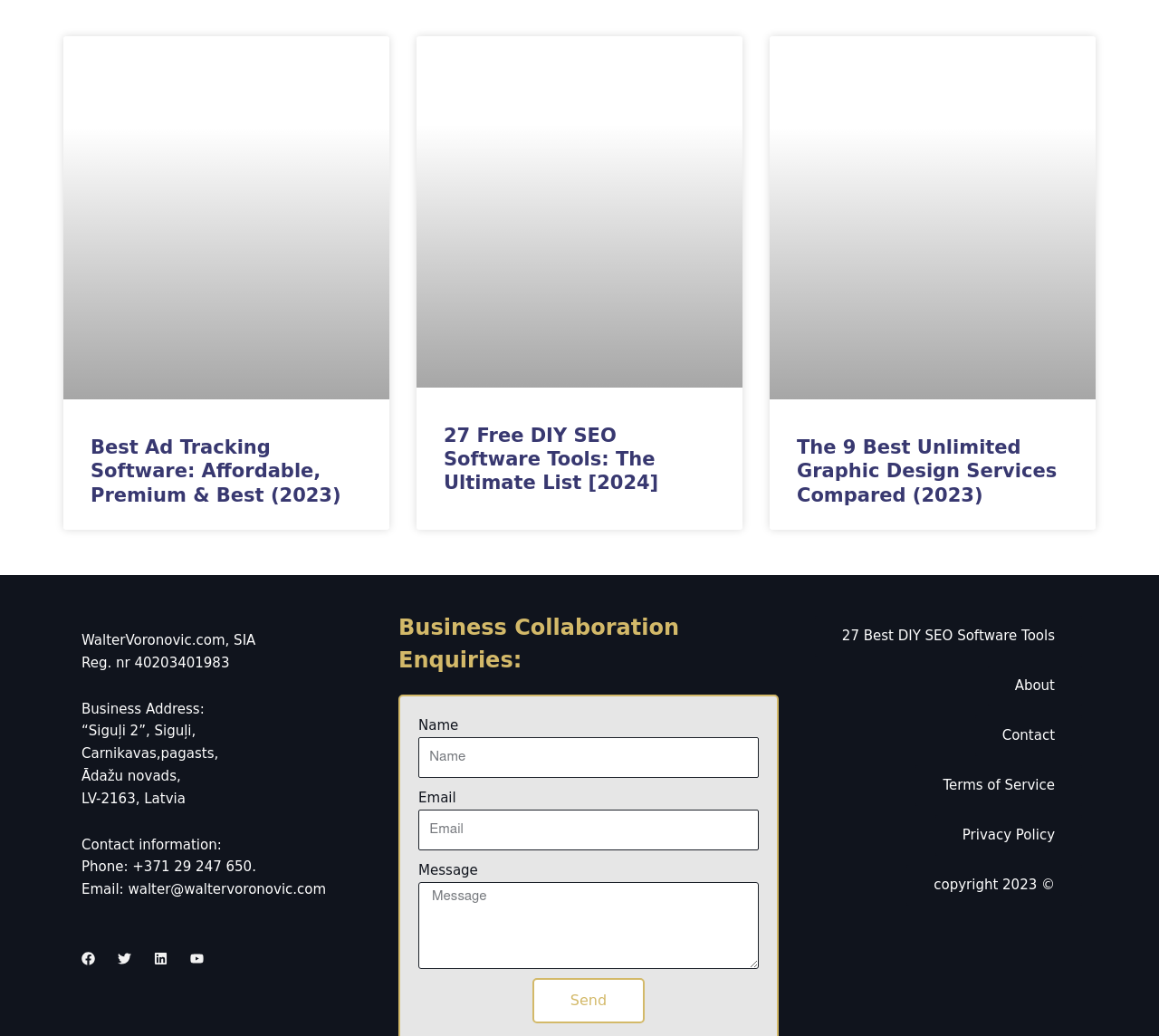Find the bounding box coordinates for the area you need to click to carry out the instruction: "Fill in the 'Name' textbox". The coordinates should be four float numbers between 0 and 1, indicated as [left, top, right, bottom].

[0.361, 0.711, 0.655, 0.751]